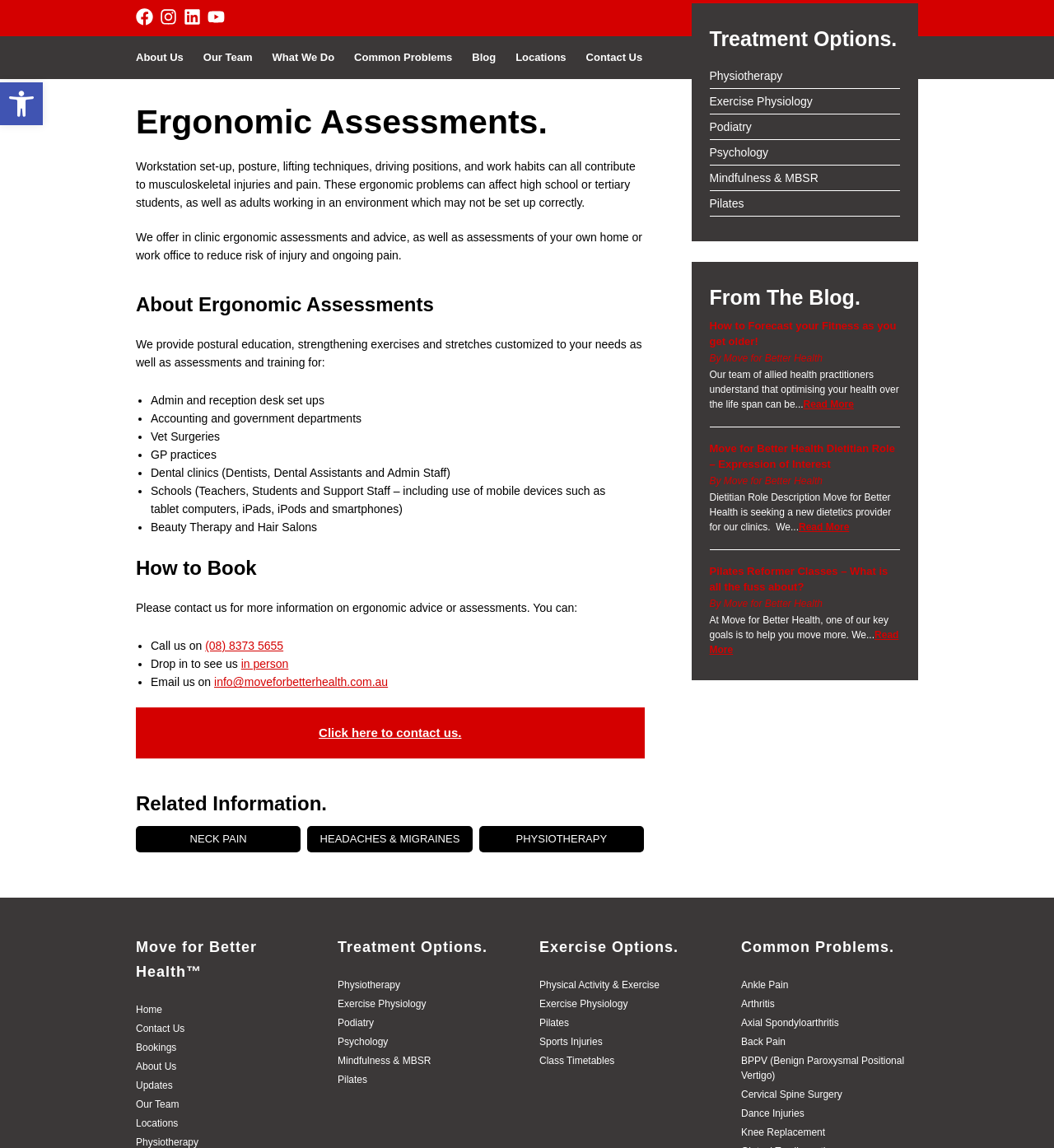What is the topic of the blog post 'How to Forecast your Fitness as you get older!'?
Use the screenshot to answer the question with a single word or phrase.

Optimising health over lifespan